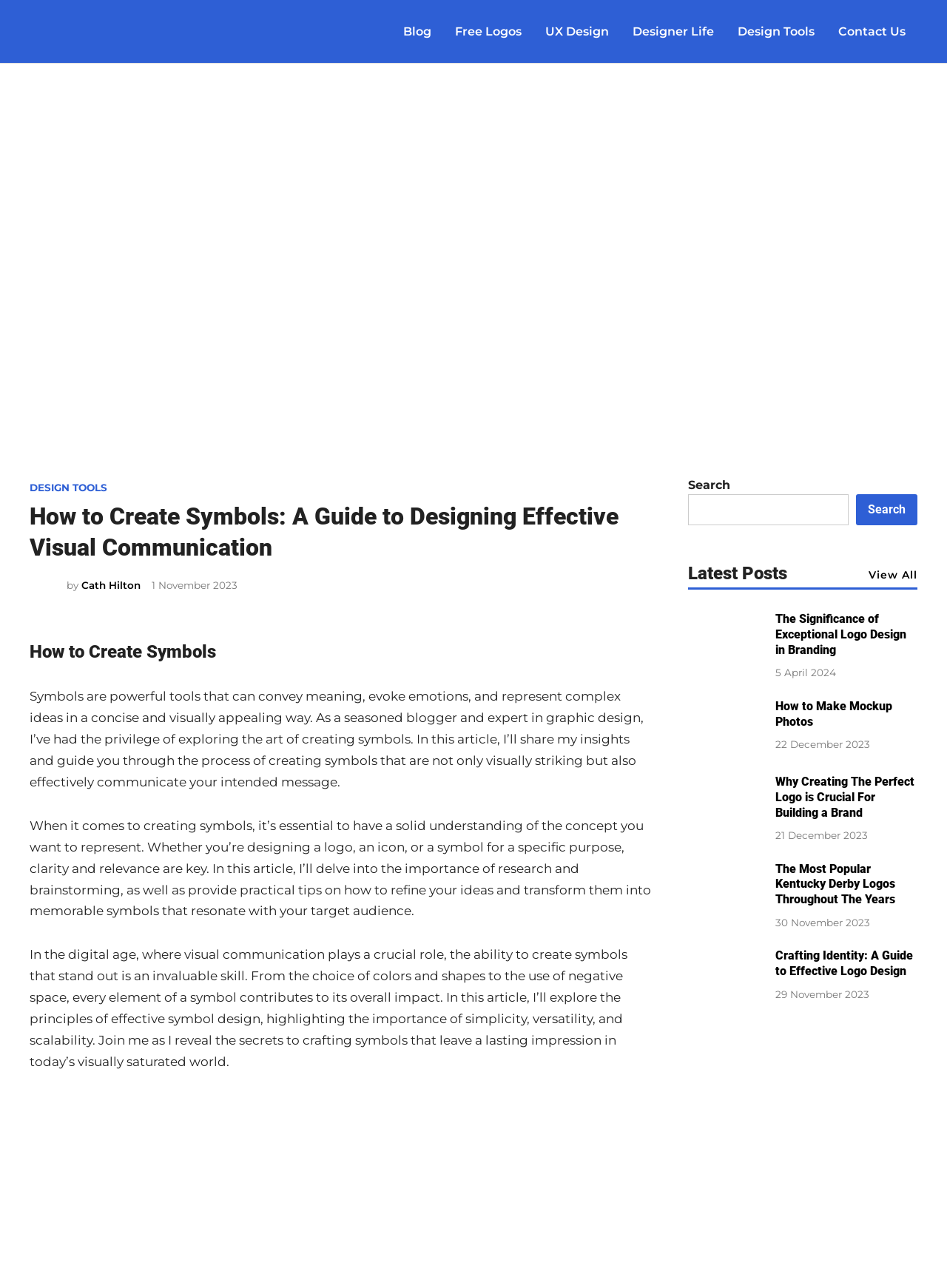Please provide a short answer using a single word or phrase for the question:
What is the author of the current article?

Cath Hilton